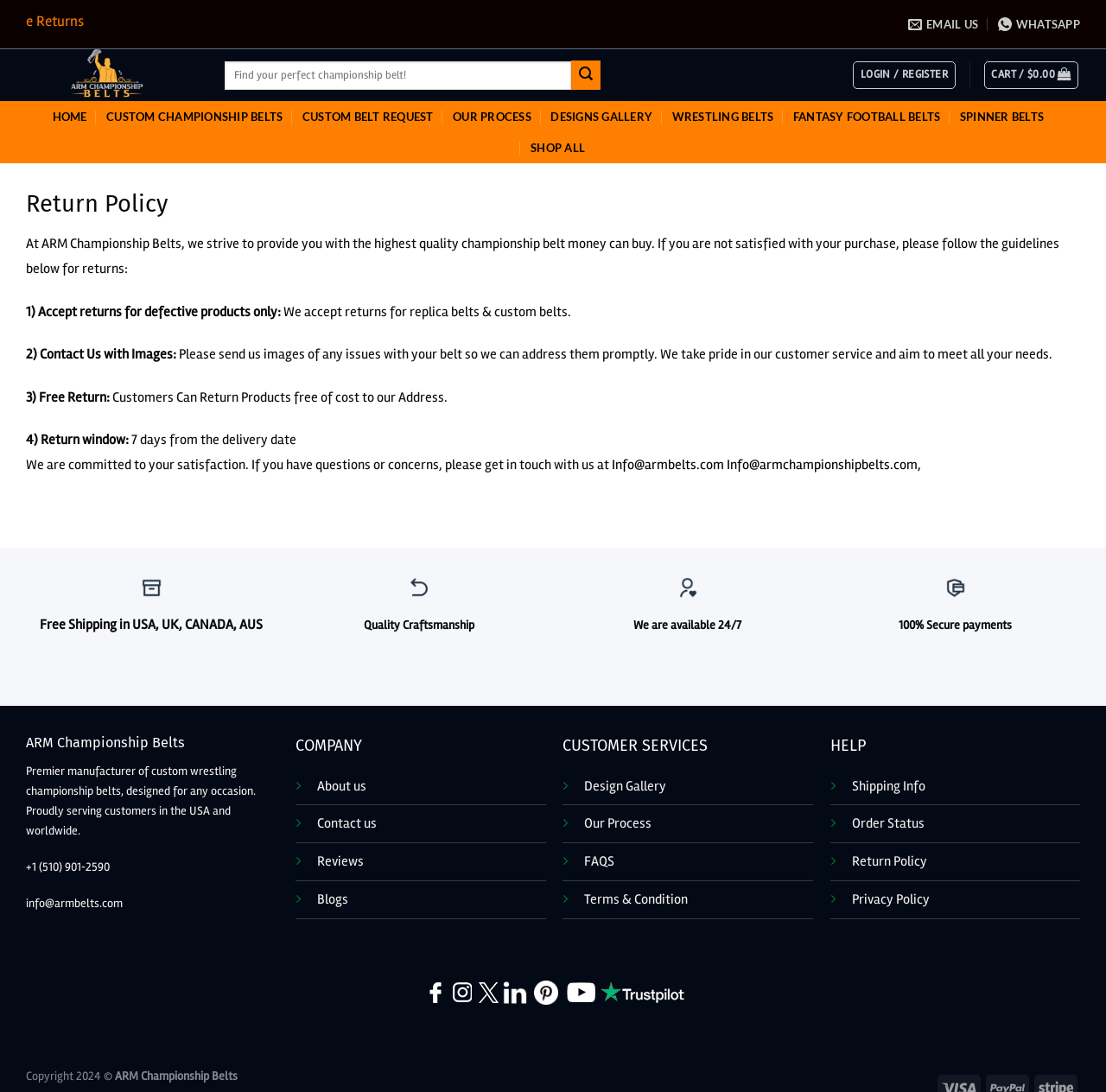How many days do customers have to return products?
Please craft a detailed and exhaustive response to the question.

According to the return policy, customers have 7 days from the delivery date to return products, as stated in the guideline '4) Return window: 7 days from the delivery date'.